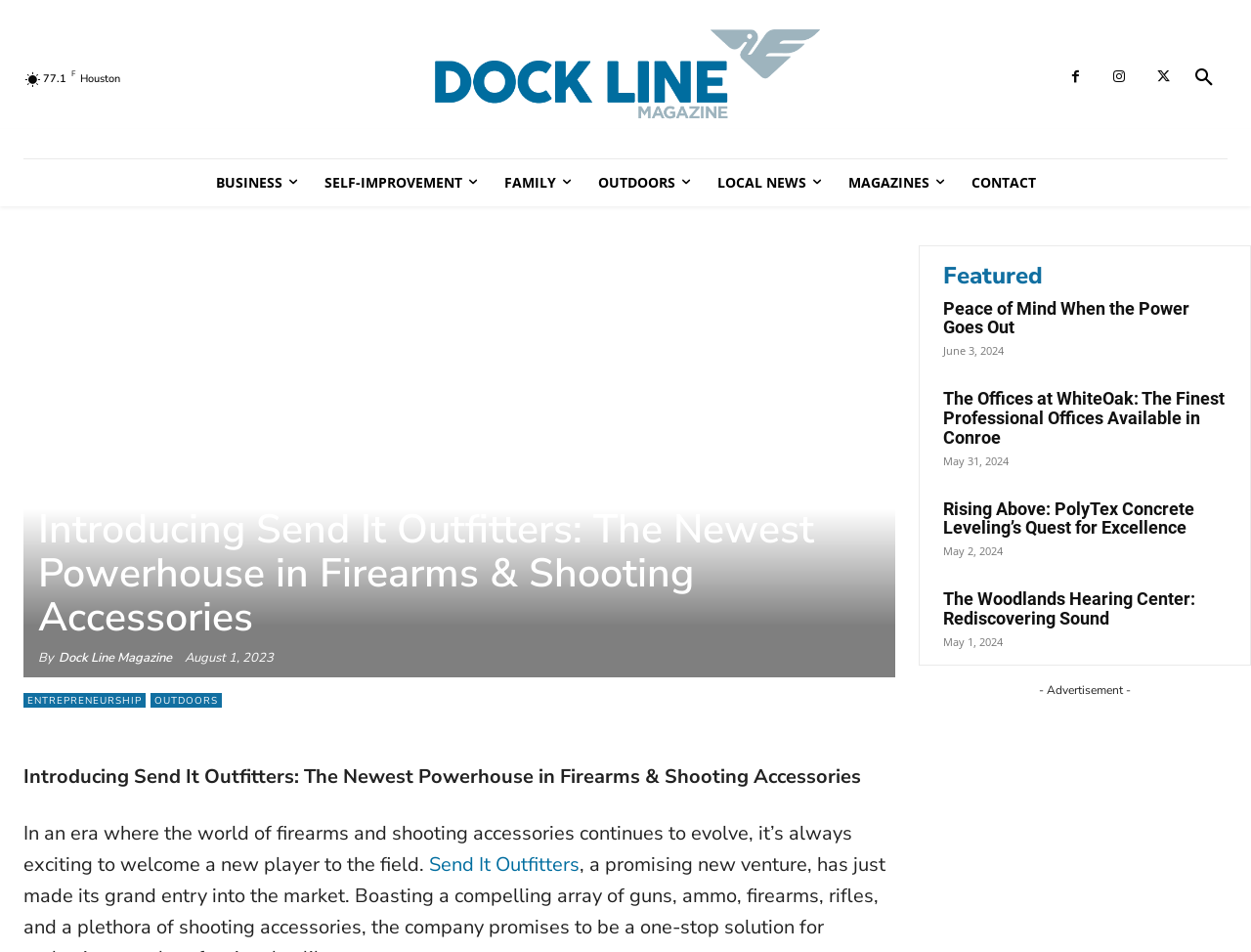Select the bounding box coordinates of the element I need to click to carry out the following instruction: "Search for something".

[0.944, 0.058, 0.981, 0.108]